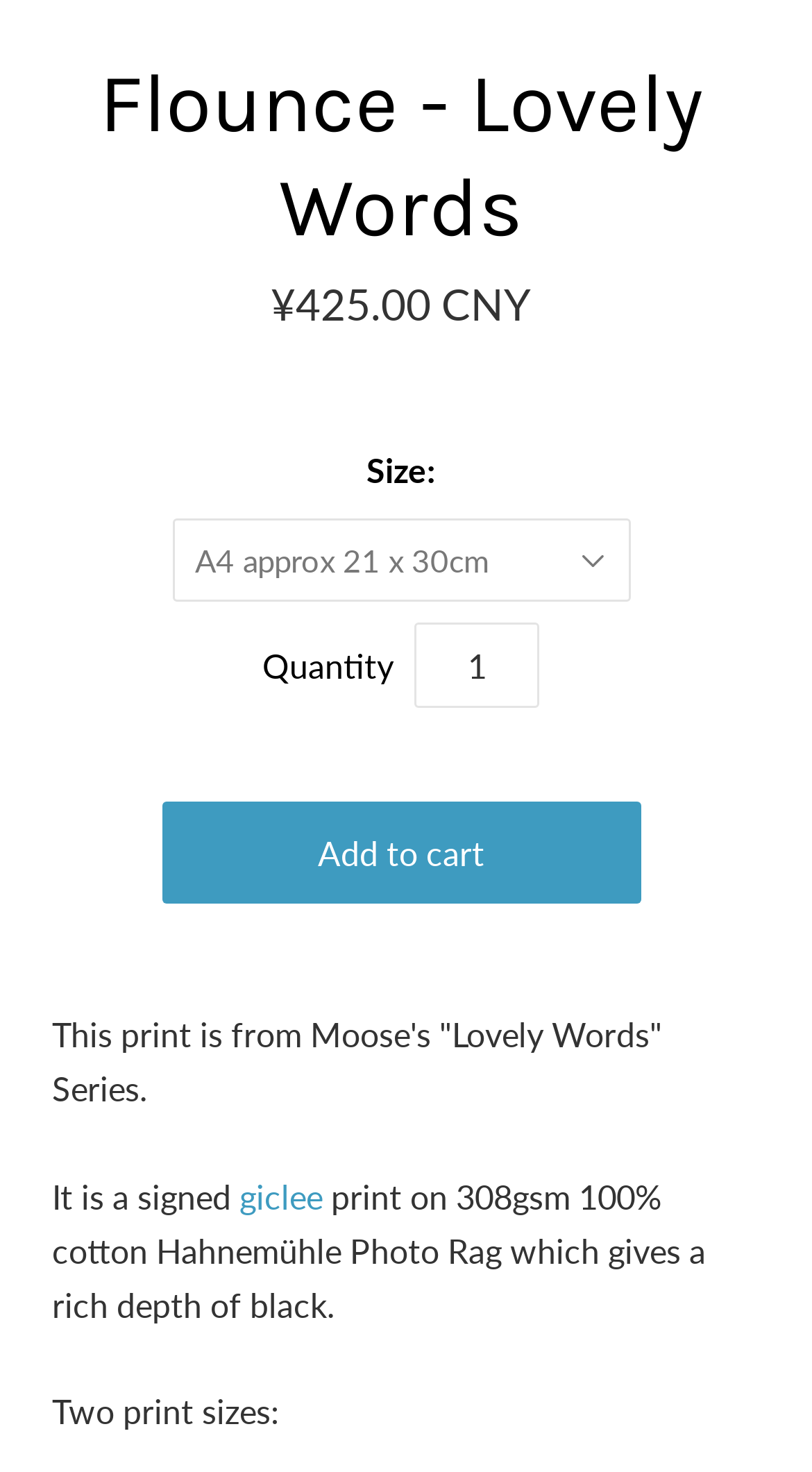Find the bounding box coordinates for the element described here: "value="Add to cart"".

[0.199, 0.545, 0.788, 0.614]